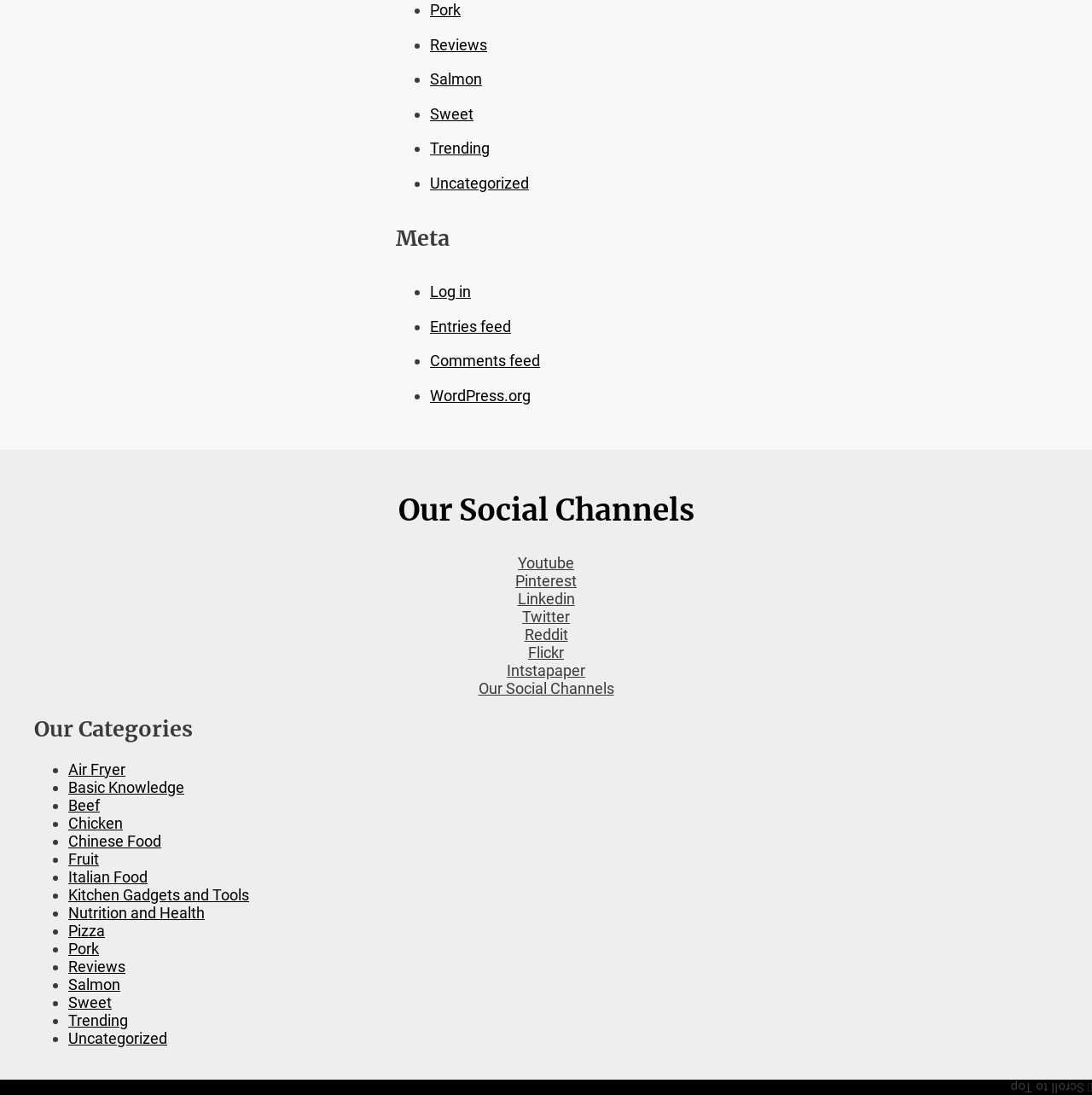Determine the bounding box coordinates of the clickable element to complete this instruction: "Browse the 'Air Fryer' category". Provide the coordinates in the format of four float numbers between 0 and 1, [left, top, right, bottom].

[0.062, 0.694, 0.115, 0.71]